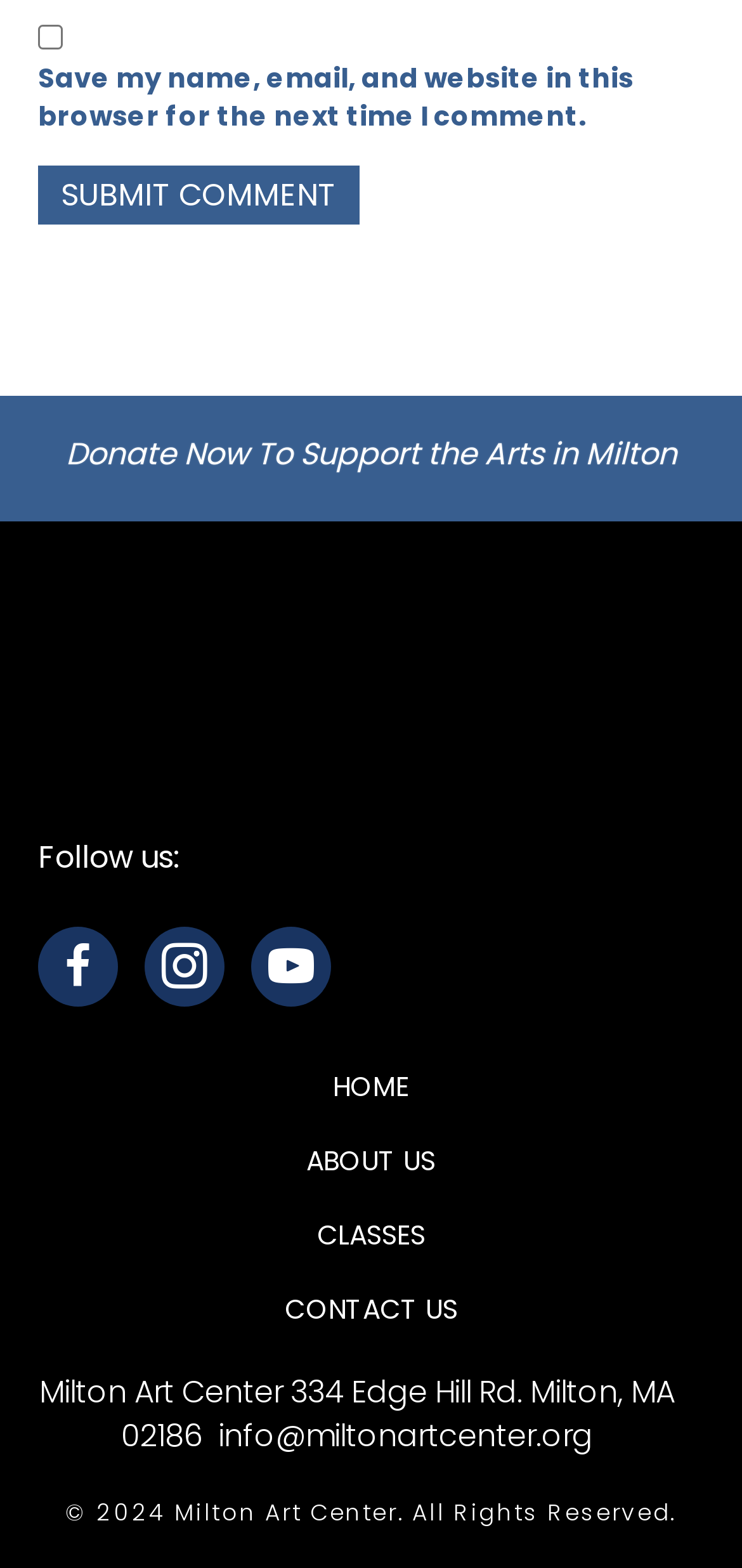Locate the bounding box coordinates of the element you need to click to accomplish the task described by this instruction: "Submit a comment".

[0.051, 0.105, 0.485, 0.143]